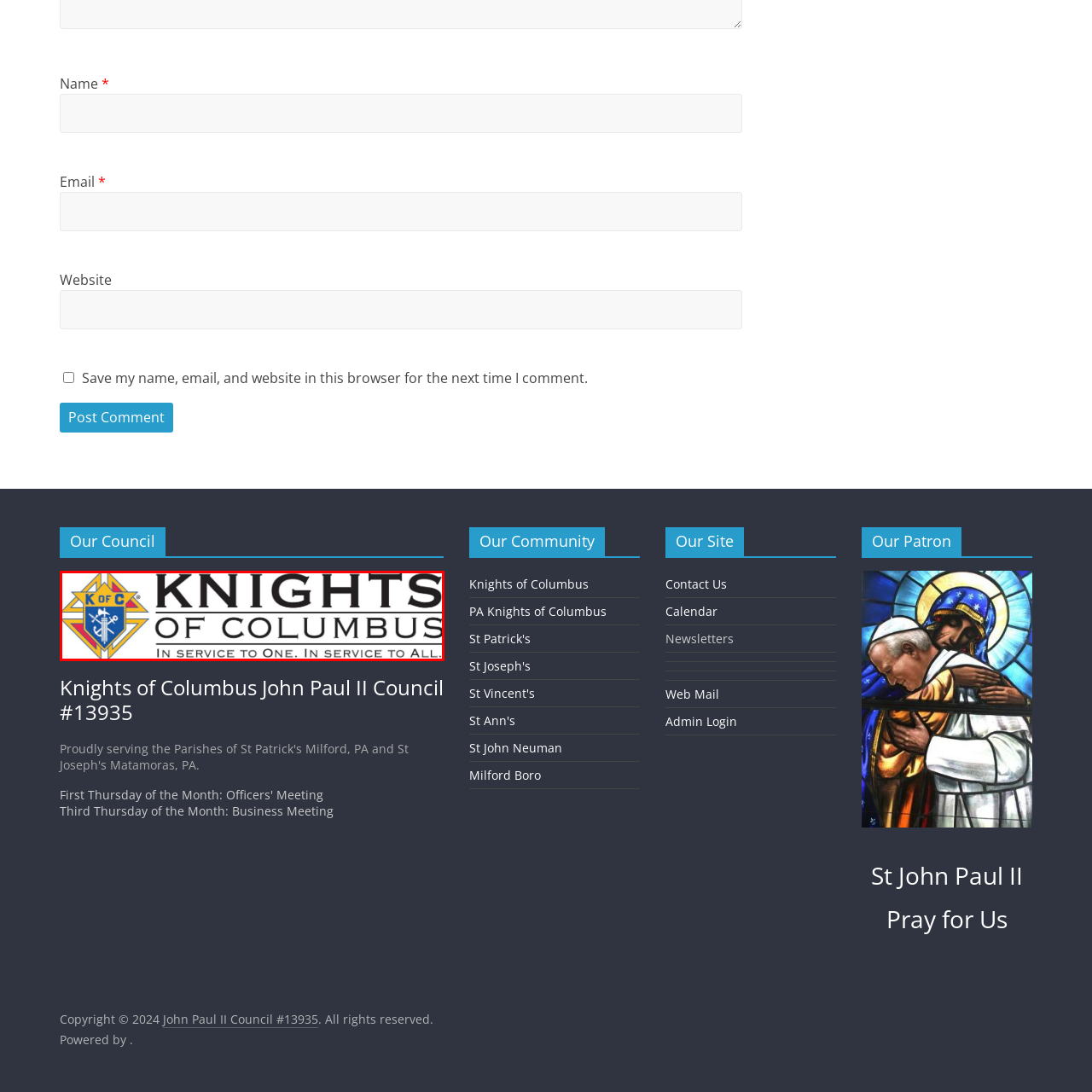Analyze the image surrounded by the red box and respond concisely: What is the motto of the Knights of Columbus?

In service to One. In service to All.